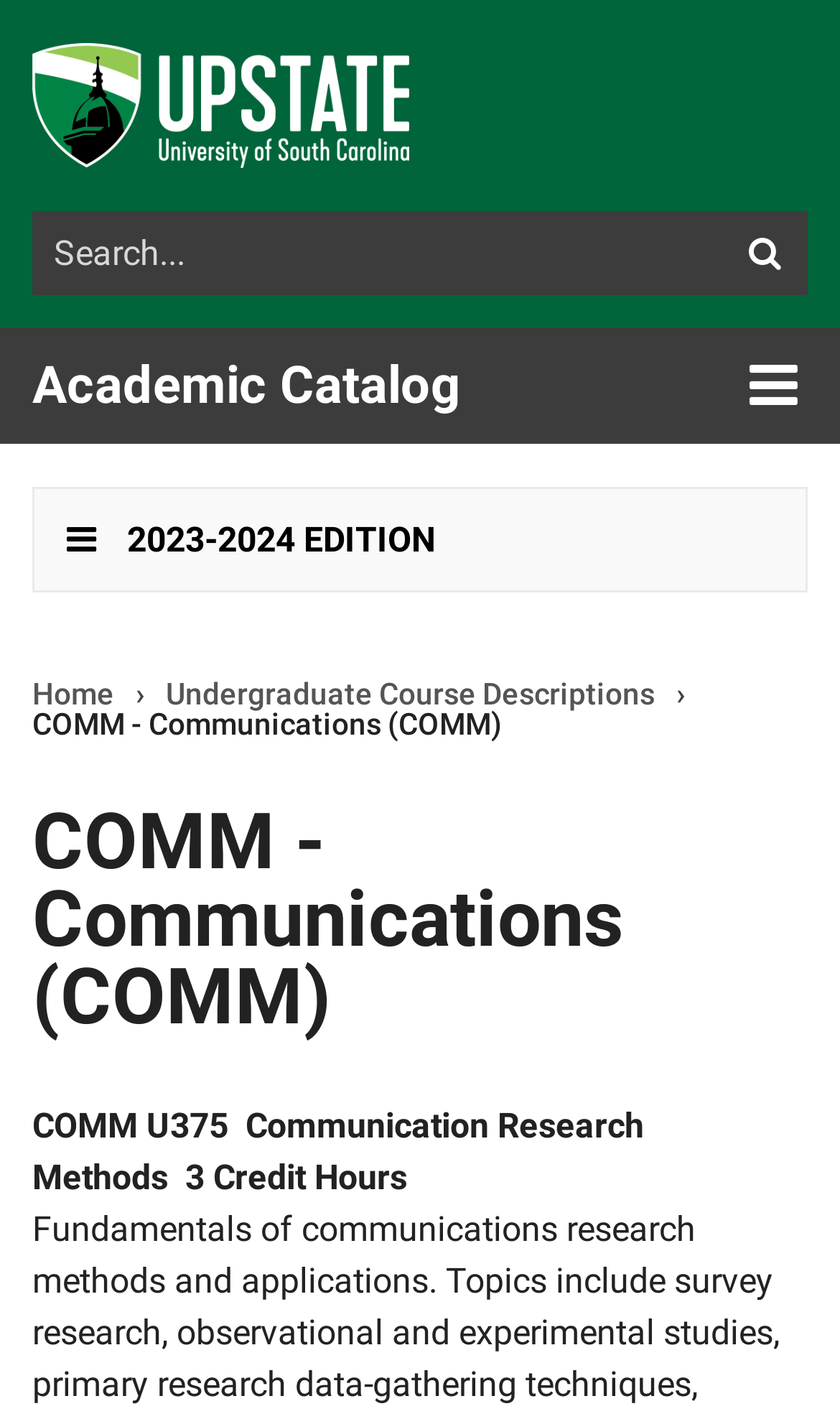Based on the element description: "Our Partners", identify the UI element and provide its bounding box coordinates. Use four float numbers between 0 and 1, [left, top, right, bottom].

None